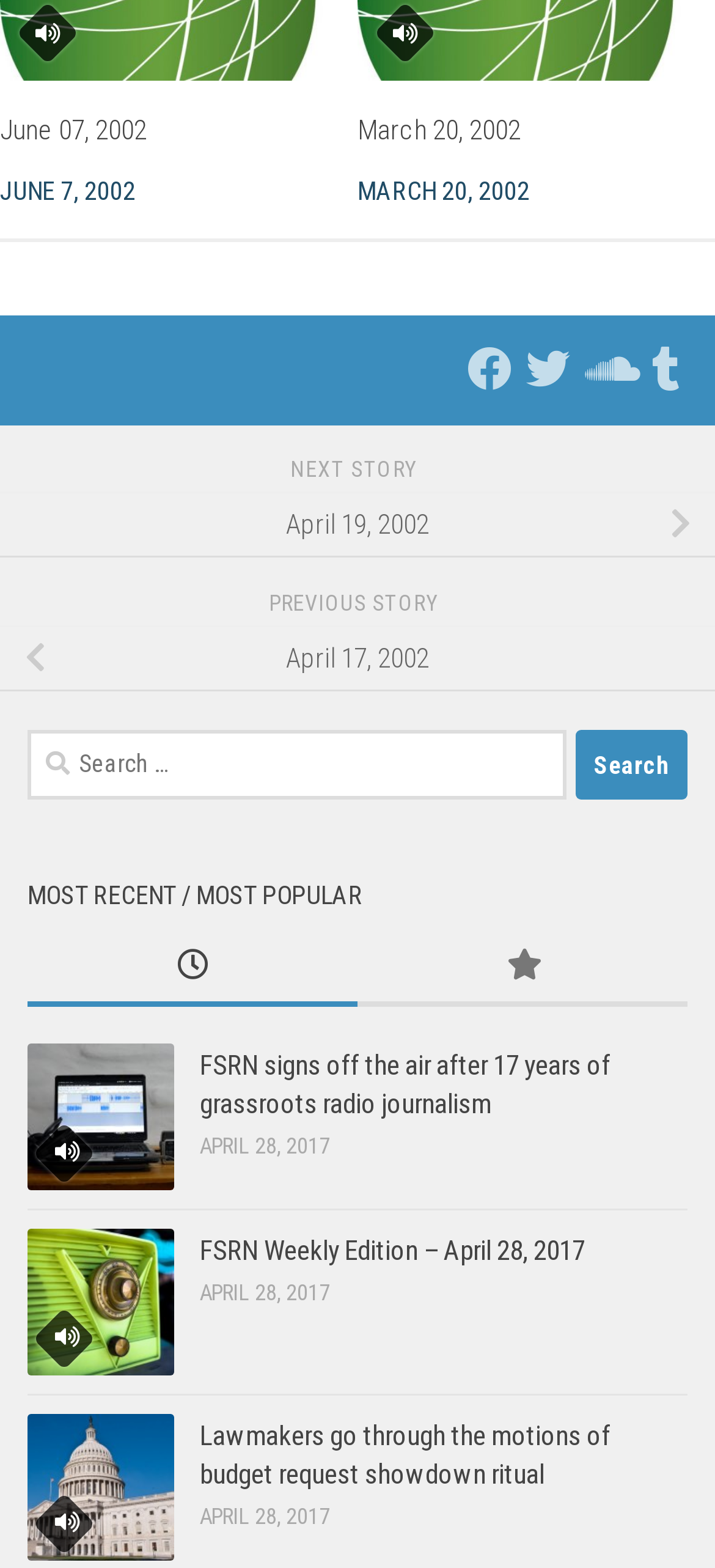Using the given description, provide the bounding box coordinates formatted as (top-left x, top-left y, bottom-right x, bottom-right y), with all values being floating point numbers between 0 and 1. Description: parent_node: Search for: value="Search"

[0.805, 0.466, 0.962, 0.51]